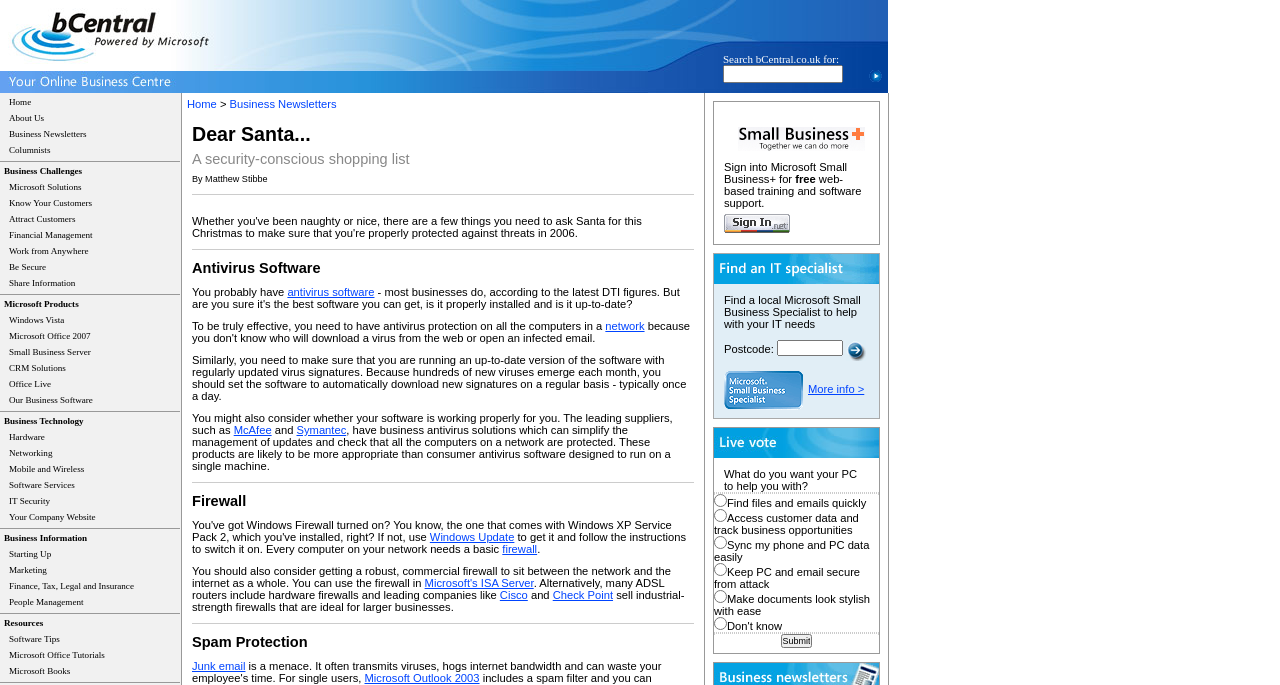Create a detailed narrative of the webpage’s visual and textual elements.

This webpage is about a security bulletin, specifically Santa's security shopping list, focusing on staying safe and secure. At the top, there is a layout table with two rows. The first row contains a layout table cell with a link to "bCentral Home" accompanied by an image, and another cell with a search box and a button. The second row has a layout table cell with an image and a link to "Your Online Business Center", followed by a series of links to various business-related topics, such as "Home", "About Us", "Business Newsletters", and more.

Below this, there is a heading that reads "Dear Santa..." followed by a subheading "A security-conscious shopping list". The author of the article, Matthew Stibbe, is mentioned. The main content of the webpage is divided into sections, each with a heading and descriptive text. The first section is about antivirus software, explaining the importance of having it on all computers in a network and keeping it up-to-date. There are links to antivirus software providers, such as McAfee and Symantec.

The next section is about firewalls, advising users to enable the Windows firewall and consider getting a commercial firewall for their network. There are links to Microsoft's ISA Server and other firewall providers like Cisco and Check Point.

The third section focuses on spam protection, mentioning the importance of protecting against junk email and providing a link to Microsoft Outlook 2003. Finally, there is a section promoting Microsoft Small Business+ with free web-based training and software support.

Throughout the webpage, there are numerous links to various business-related topics, software providers, and Microsoft products, as well as images and a search box at the top.